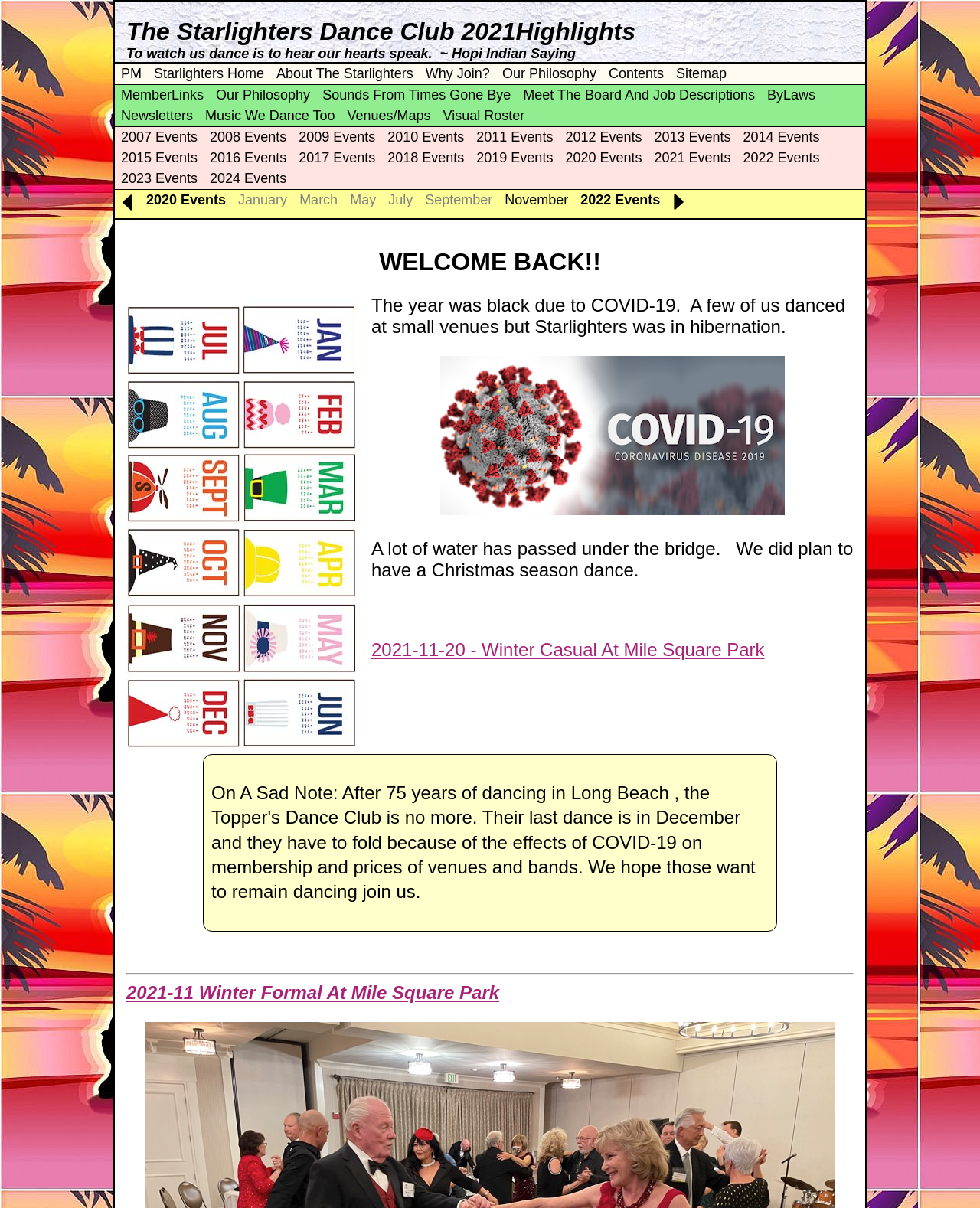Find the bounding box coordinates of the element you need to click on to perform this action: 'Click the 'Starlighters Home' link'. The coordinates should be represented by four float values between 0 and 1, in the format [left, top, right, bottom].

[0.157, 0.055, 0.27, 0.067]